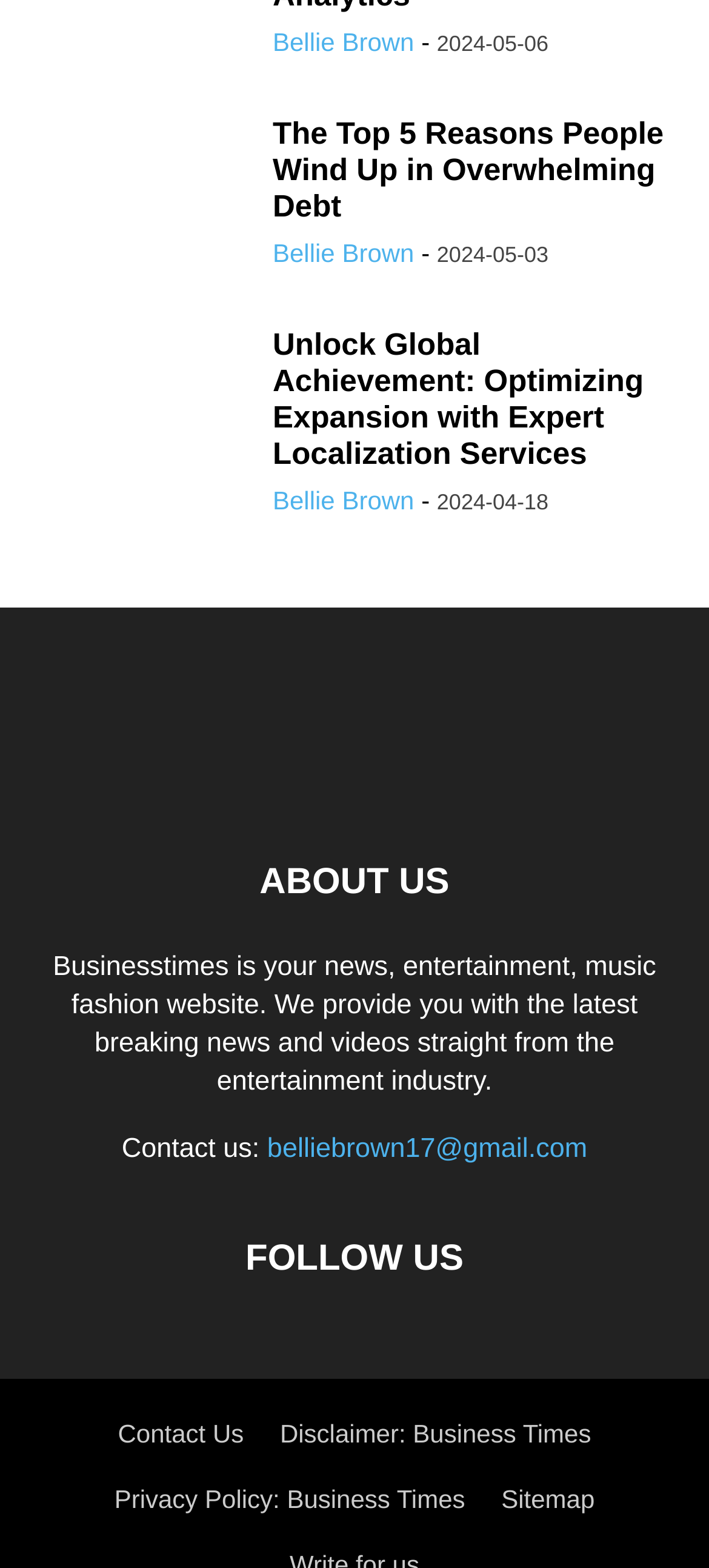Can you determine the bounding box coordinates of the area that needs to be clicked to fulfill the following instruction: "Follow the 'Businesstimes' on social media"?

[0.346, 0.79, 0.654, 0.816]